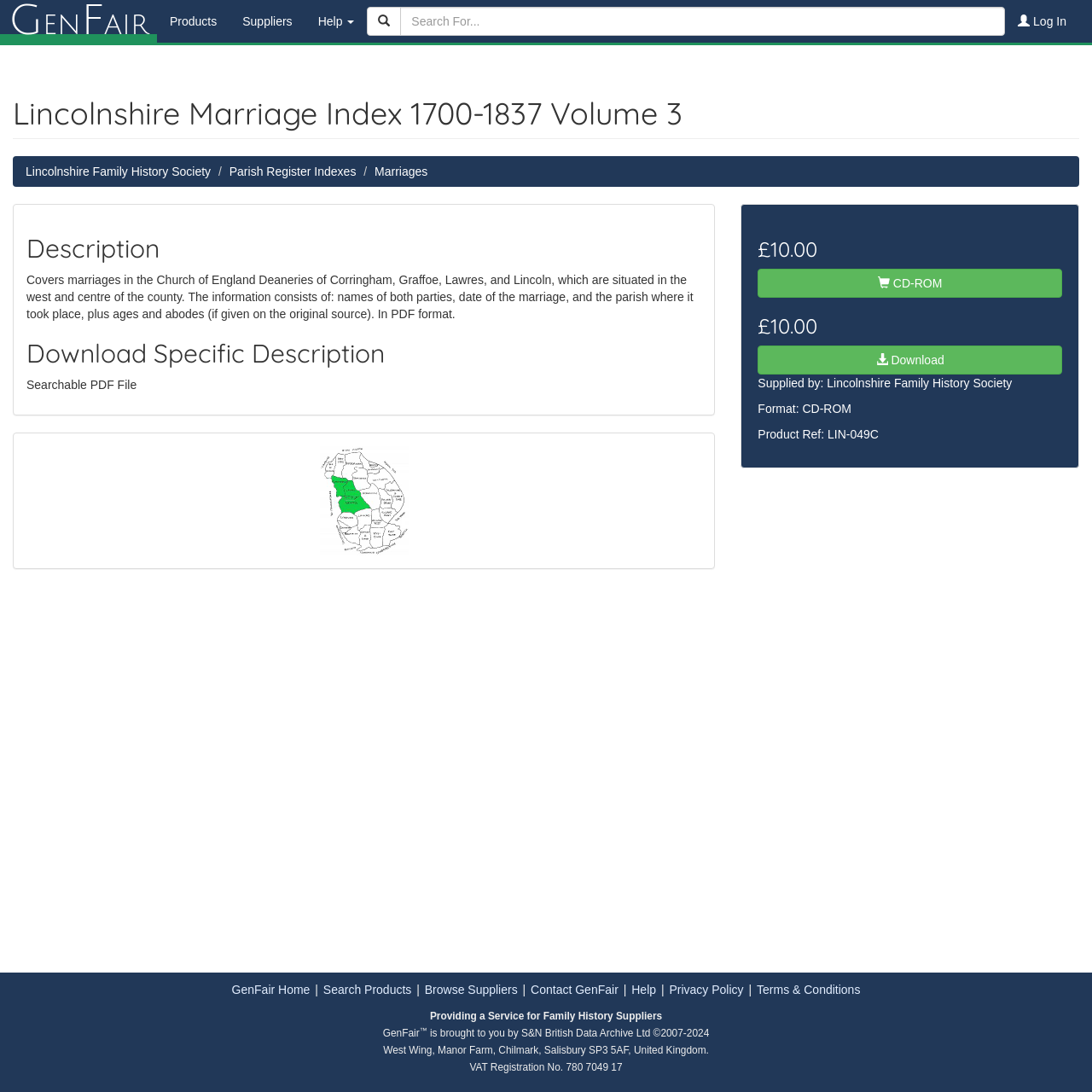Please reply to the following question using a single word or phrase: 
What is the content of the product?

Marriage information